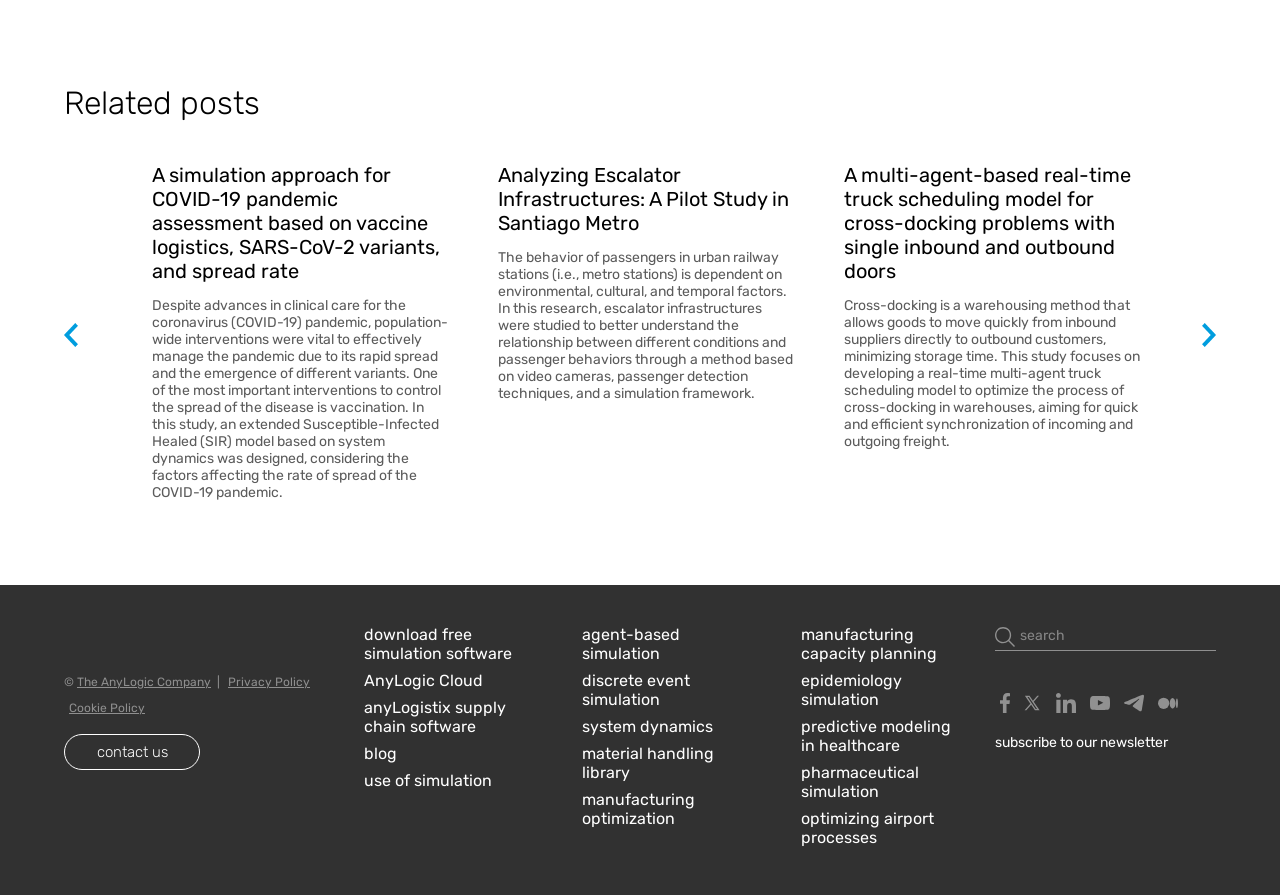Provide your answer in a single word or phrase: 
What is the topic of the first related post?

COVID-19 pandemic assessment